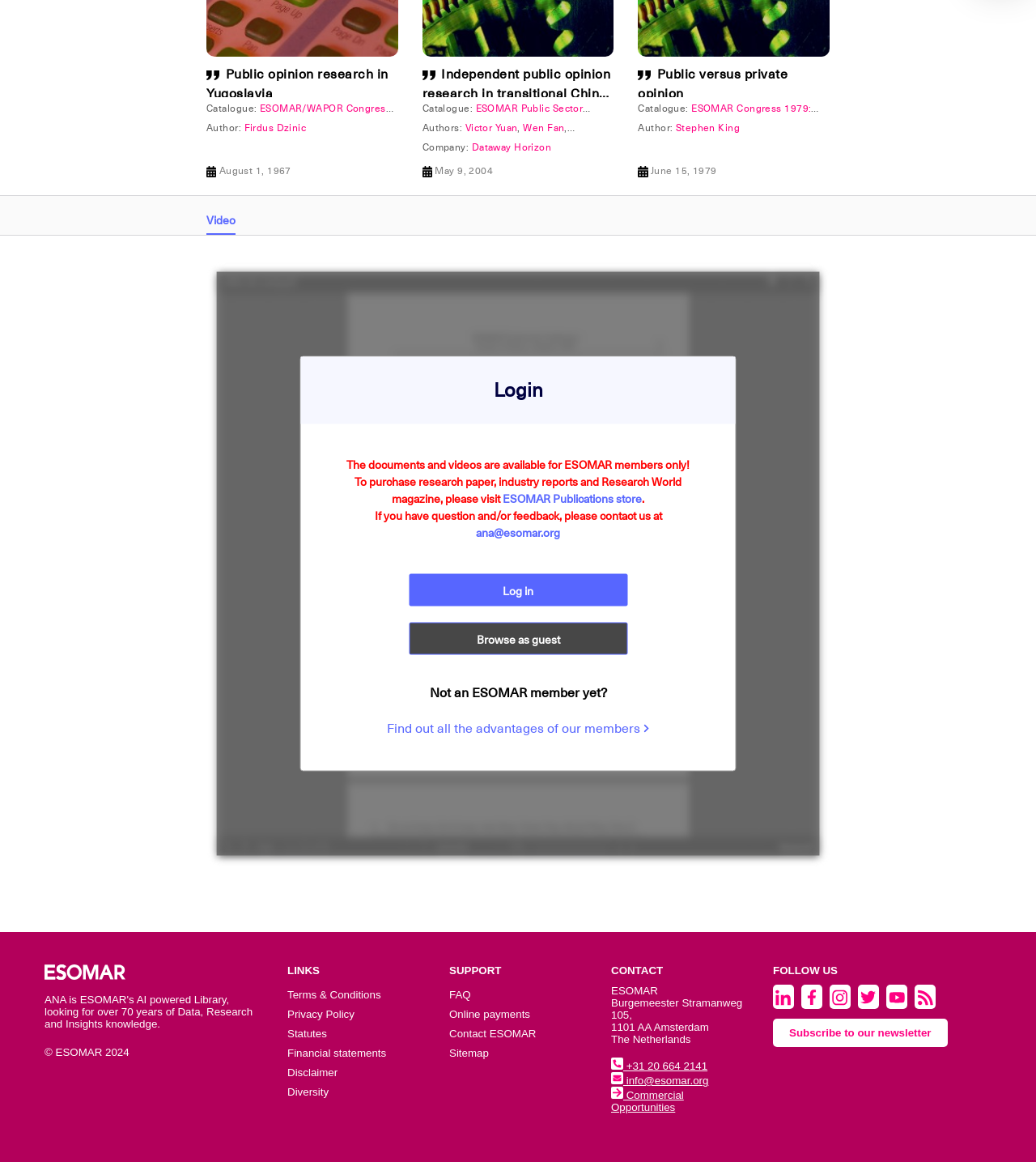Predict the bounding box of the UI element based on the description: "ana@esomar.org". The coordinates should be four float numbers between 0 and 1, formatted as [left, top, right, bottom].

[0.366, 0.451, 0.634, 0.466]